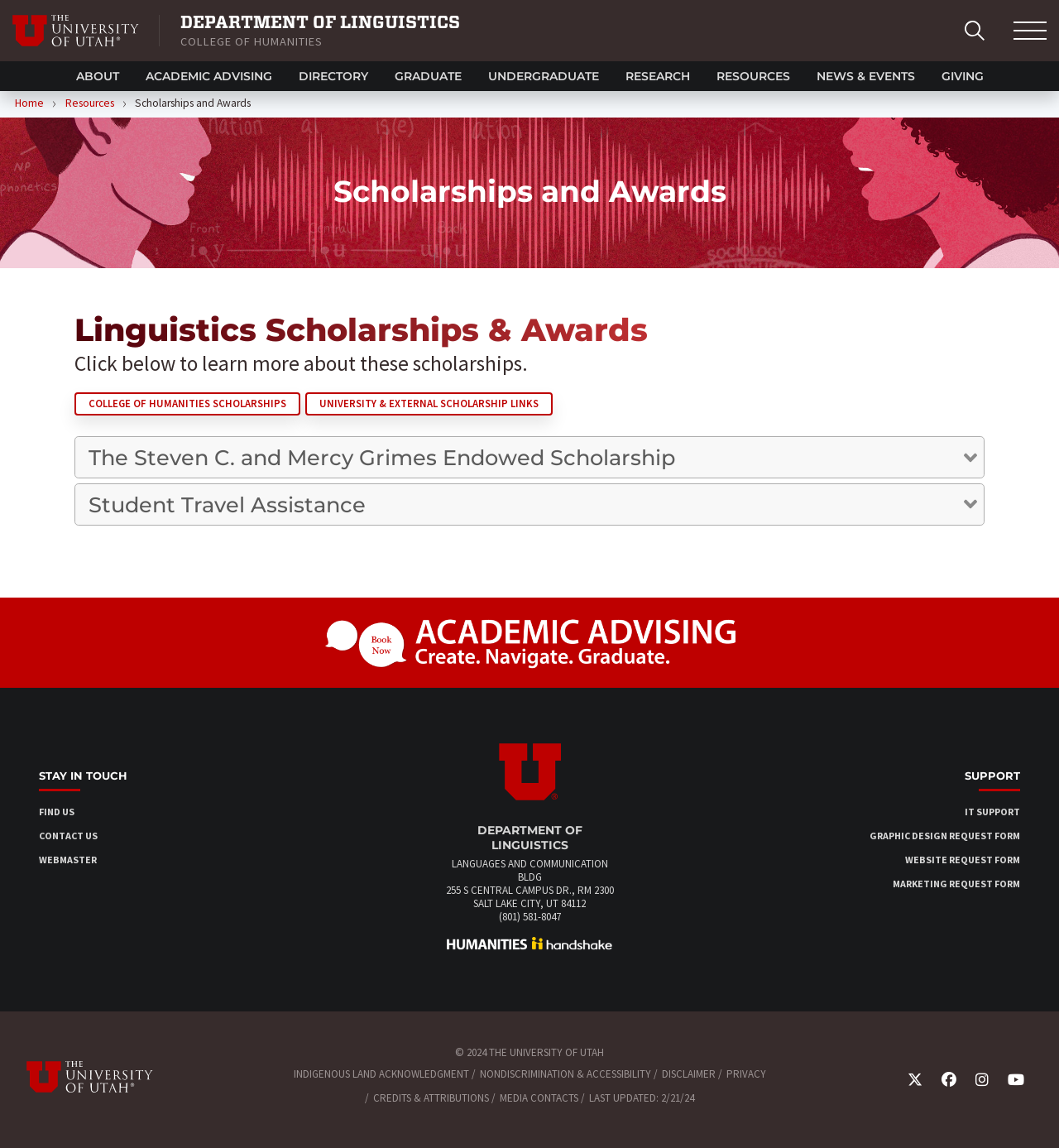Give a one-word or short phrase answer to the question: 
What is the phone number of the department?

(801) 581-8047